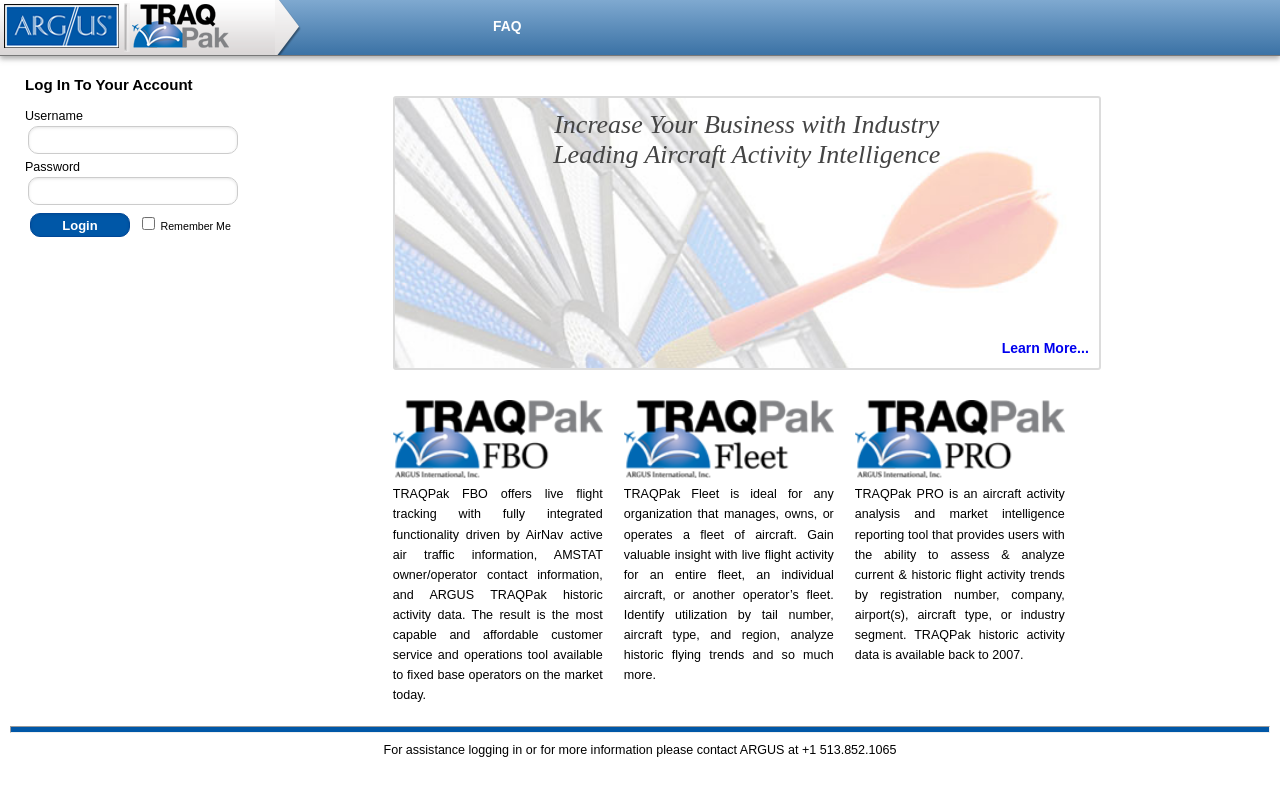What is the purpose of TRAQPak FBO?
Answer the question based on the image using a single word or a brief phrase.

Live flight tracking